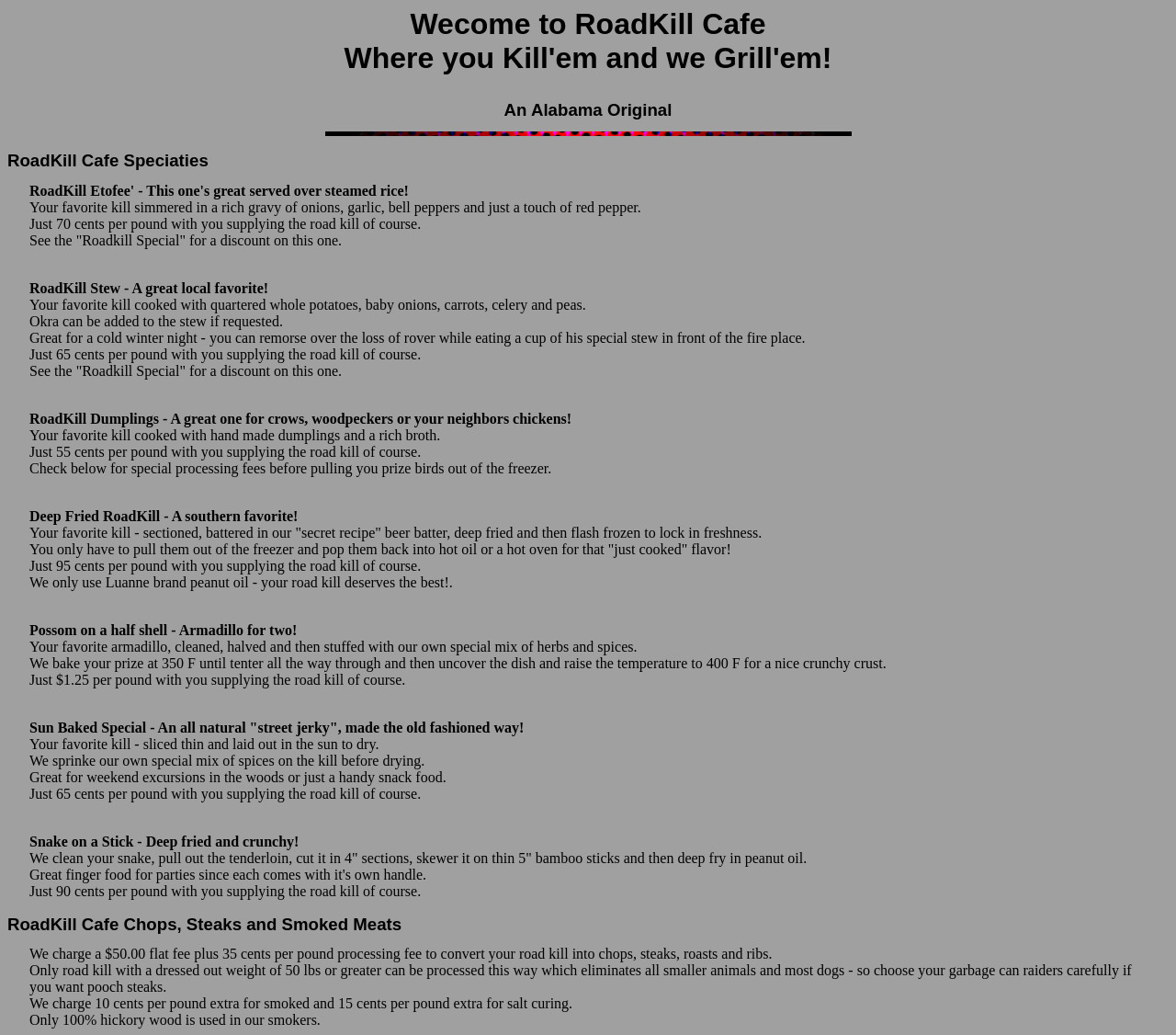What is the slogan of RoadKill Cafe?
Respond to the question with a well-detailed and thorough answer.

The slogan of RoadKill Cafe is mentioned in the heading 'Wecome to RoadKill Cafe Where you Kill'em and we Grill'em!' which is located at the top of the webpage.